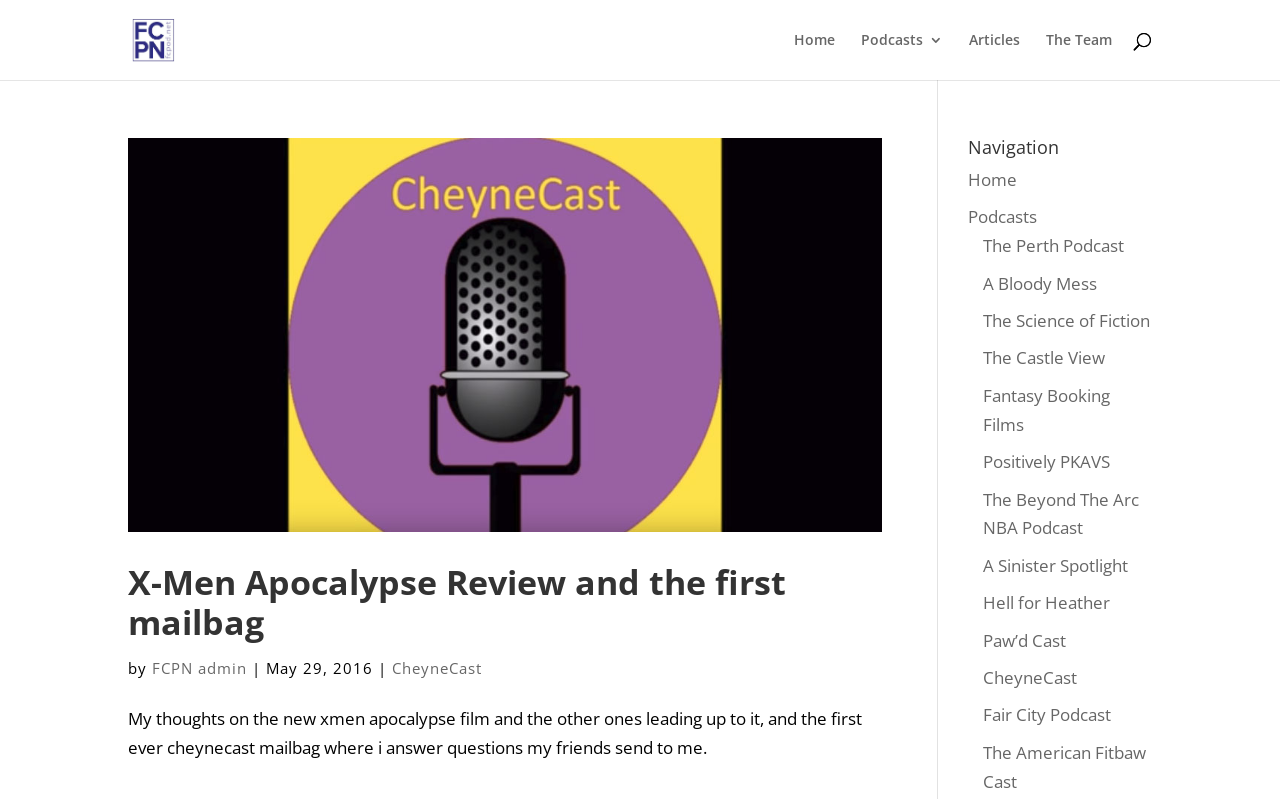What is the title of the first article?
Refer to the image and give a detailed response to the question.

The title of the first article can be found in the main content area of the webpage, where it says 'X-Men Apocalypse Review and the first mailbag' in a heading format.